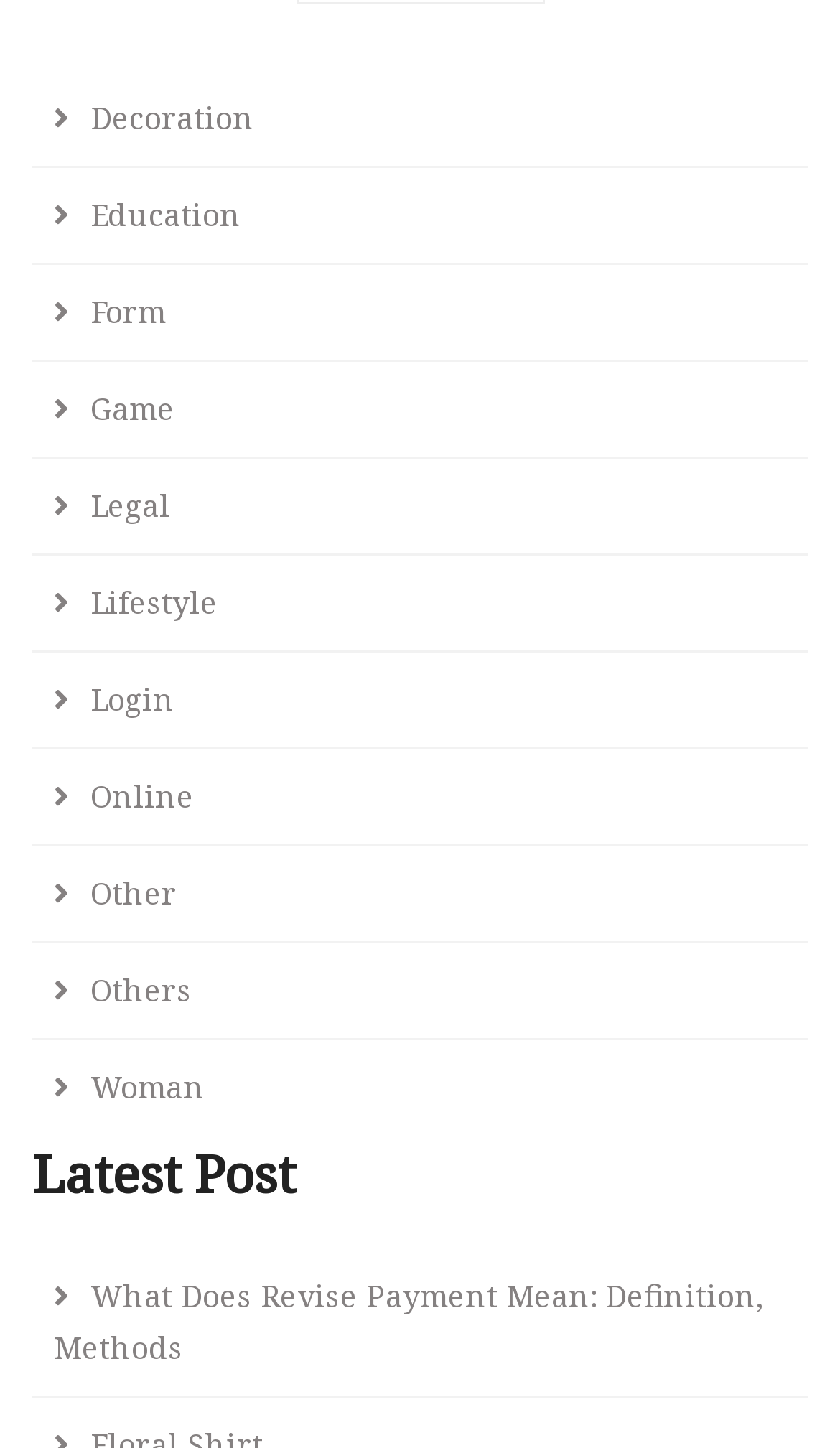Could you indicate the bounding box coordinates of the region to click in order to complete this instruction: "read What Does Revise Payment Mean: Definition, Methods".

[0.038, 0.862, 0.962, 0.965]